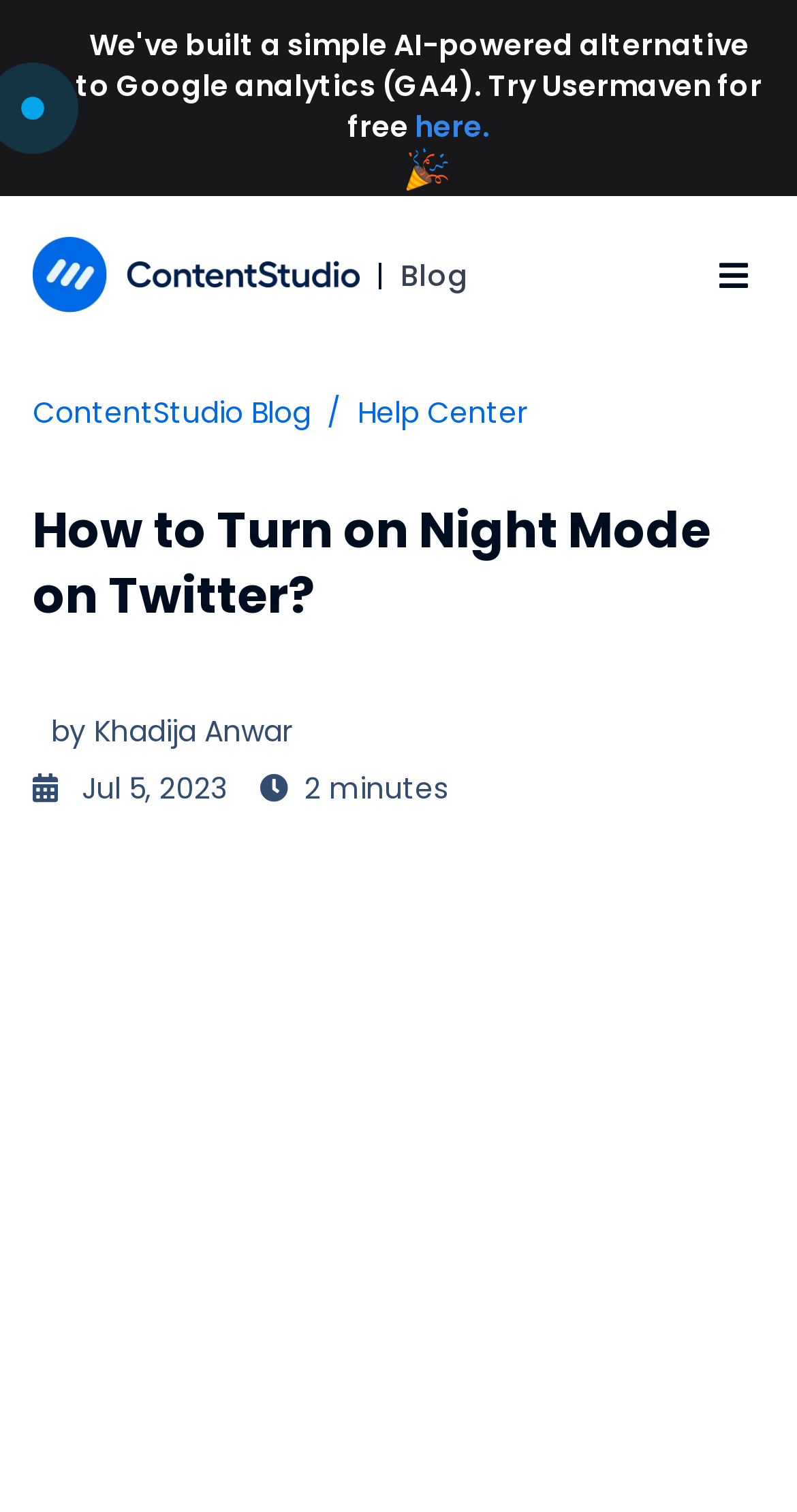What is the estimated reading time of the article?
Using the information from the image, give a concise answer in one word or a short phrase.

minutes